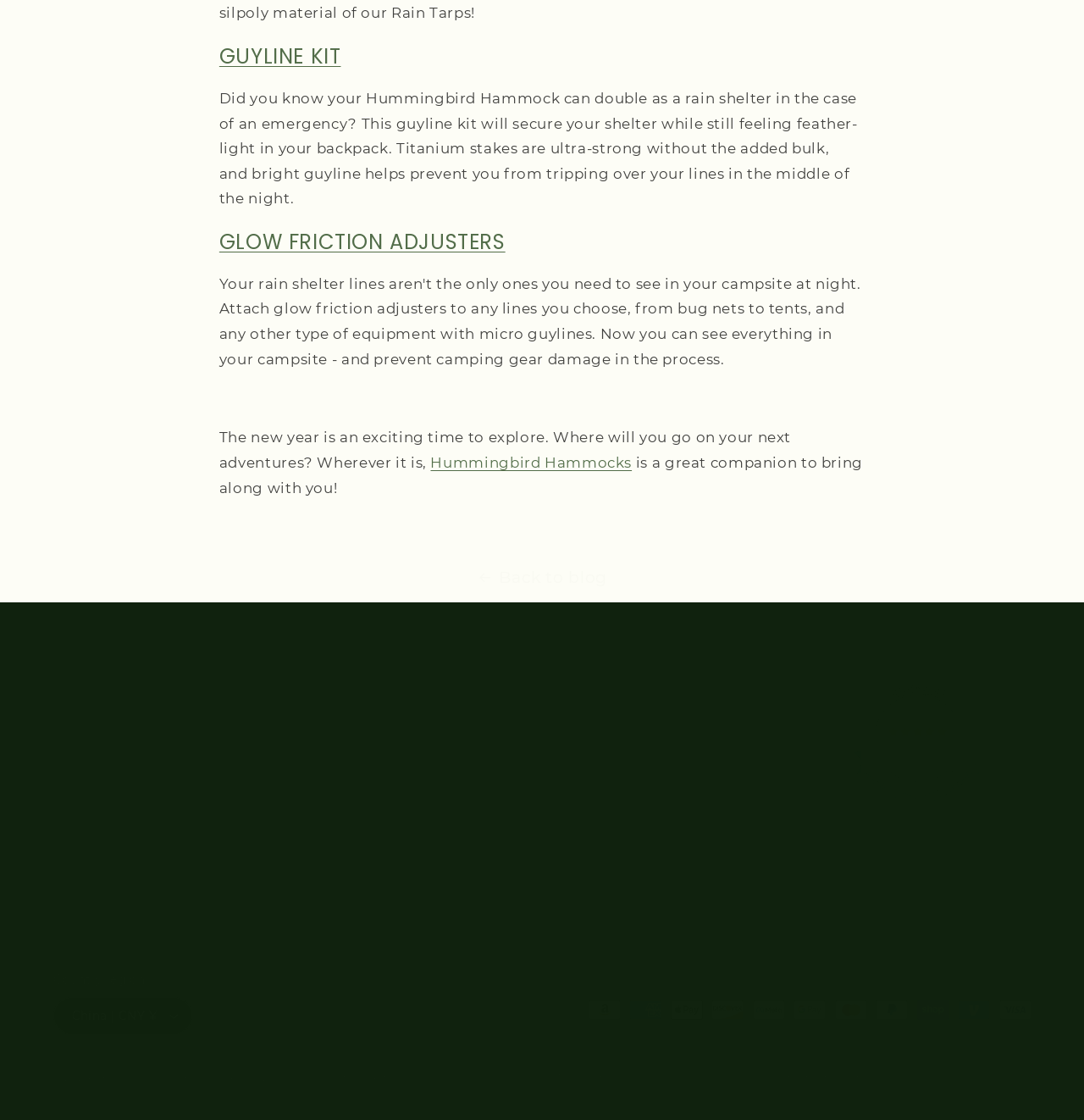Respond with a single word or phrase:
What social media platforms are linked on the webpage?

Facebook, Instagram, YouTube, Twitter, Pinterest